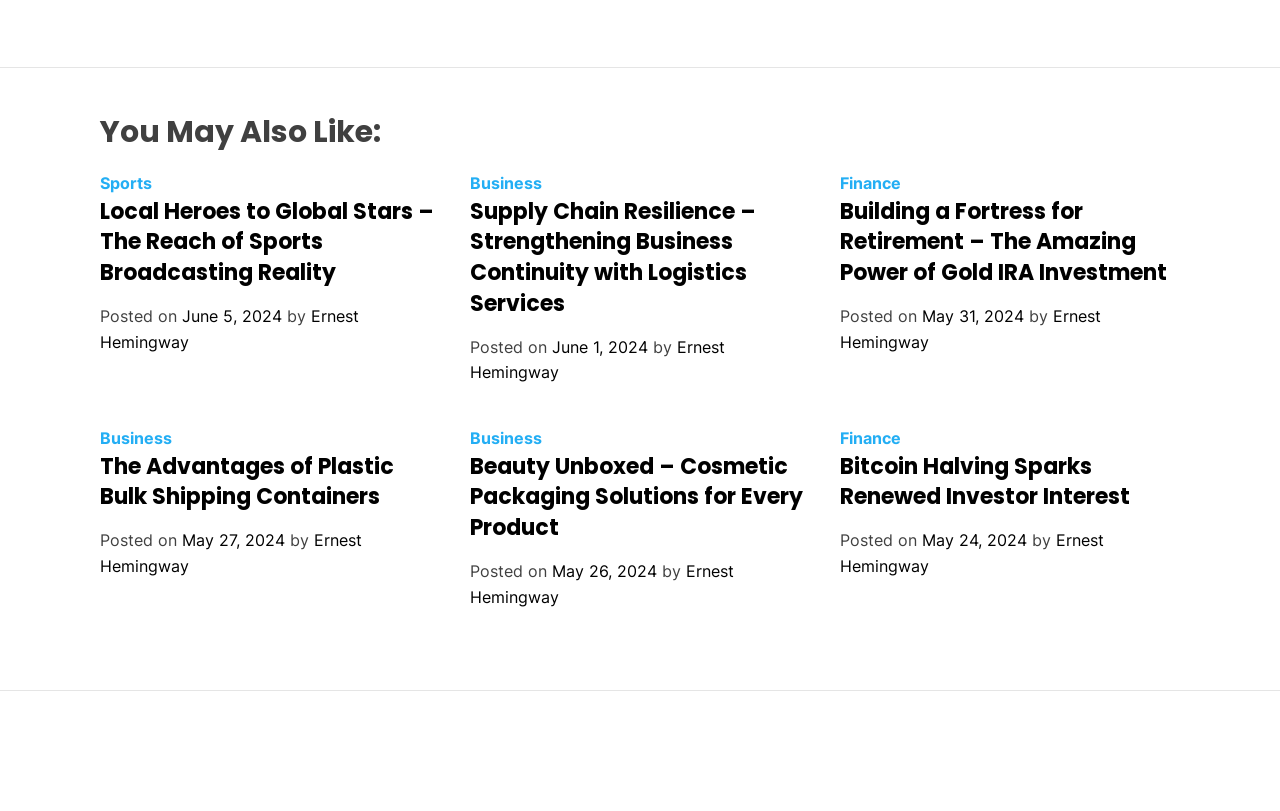Determine the bounding box for the described HTML element: "Tungsten Jewelry". Ensure the coordinates are four float numbers between 0 and 1 in the format [left, top, right, bottom].

None